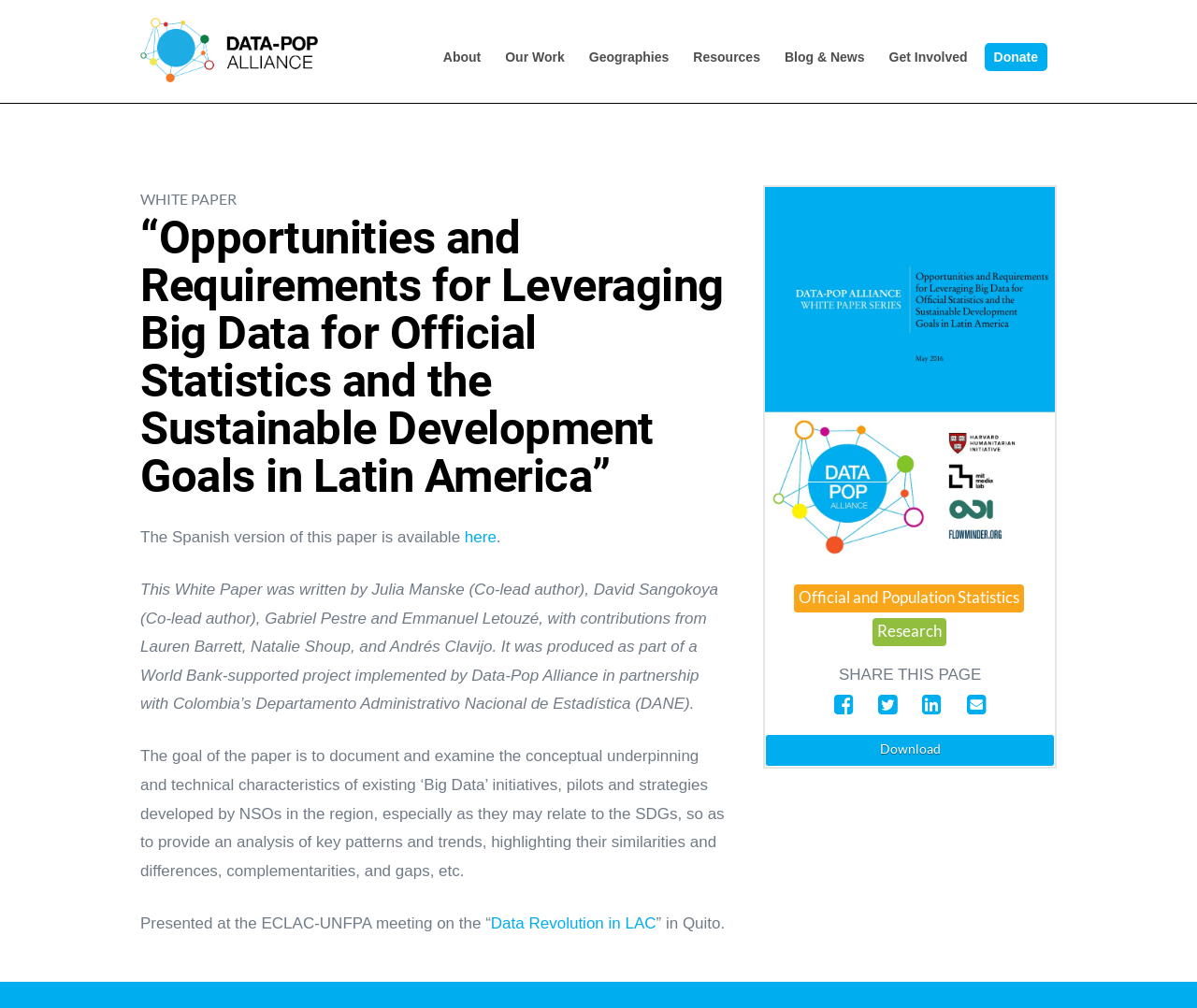Please locate the bounding box coordinates for the element that should be clicked to achieve the following instruction: "Read the 'WHITE PAPER' article". Ensure the coordinates are given as four float numbers between 0 and 1, i.e., [left, top, right, bottom].

[0.117, 0.189, 0.198, 0.206]